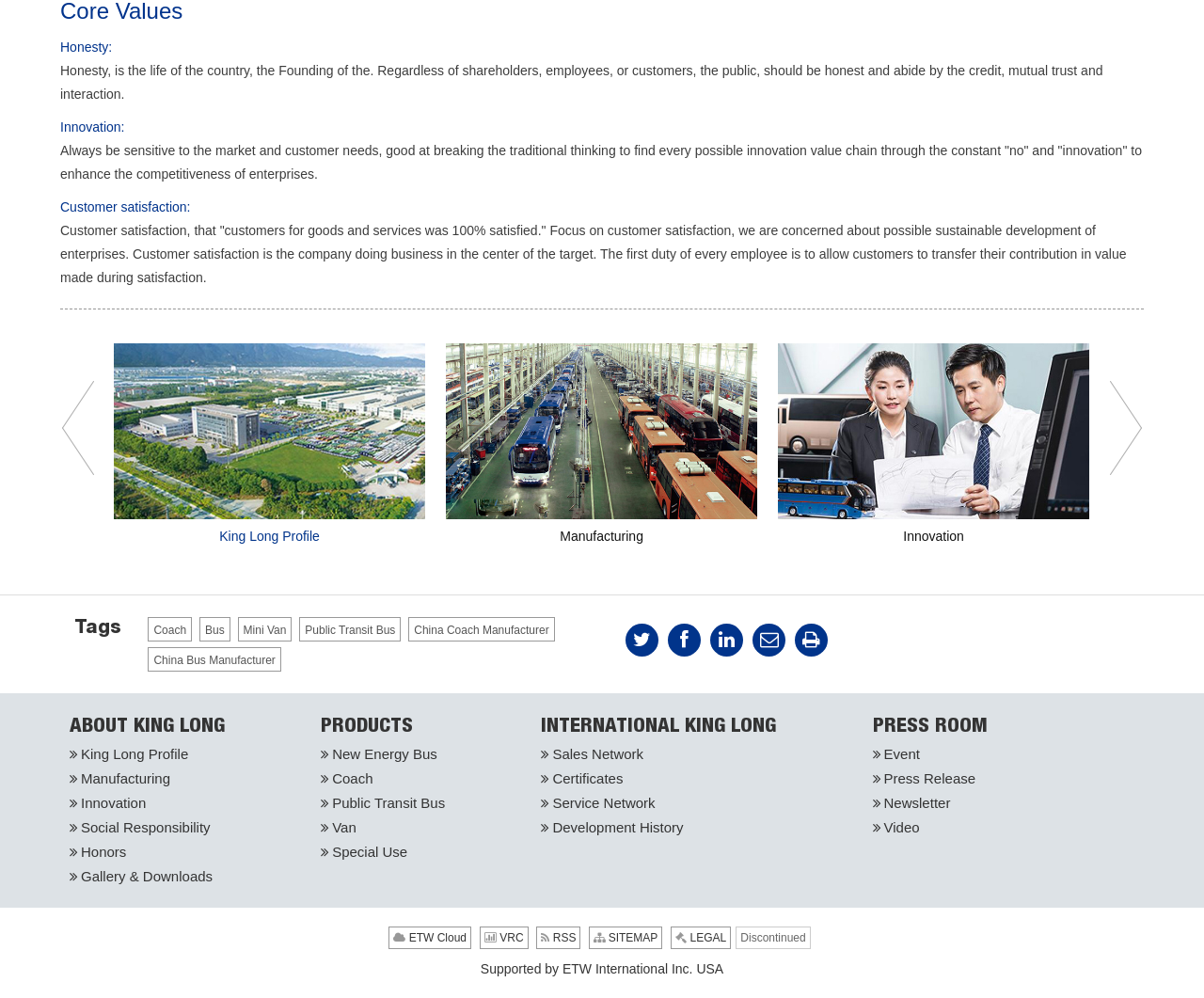Show the bounding box coordinates of the element that should be clicked to complete the task: "Explore Public Transit Bus products".

[0.259, 0.792, 0.37, 0.817]